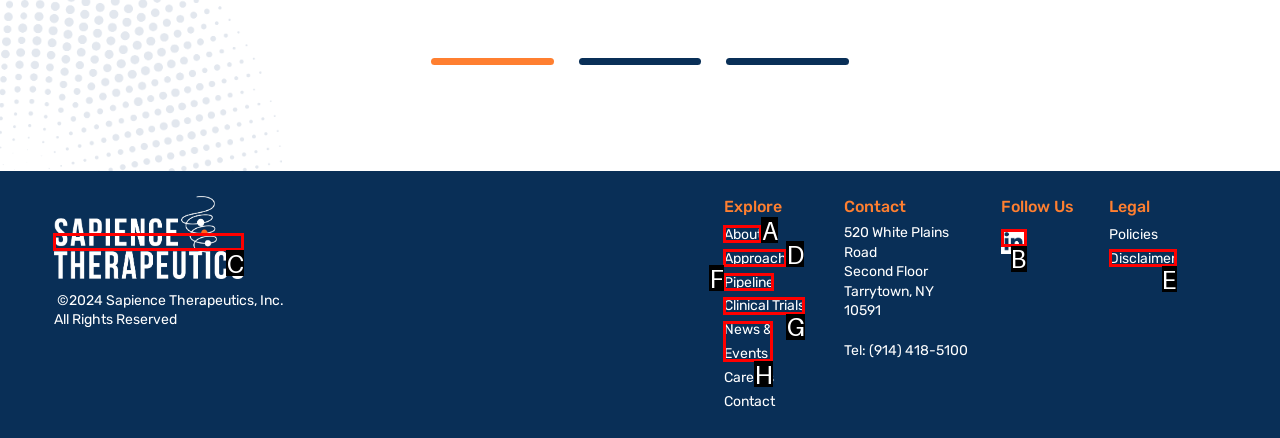Select the option that aligns with the description: parent_node: ©2024 Sapience Therapeutics, Inc.
Respond with the letter of the correct choice from the given options.

C